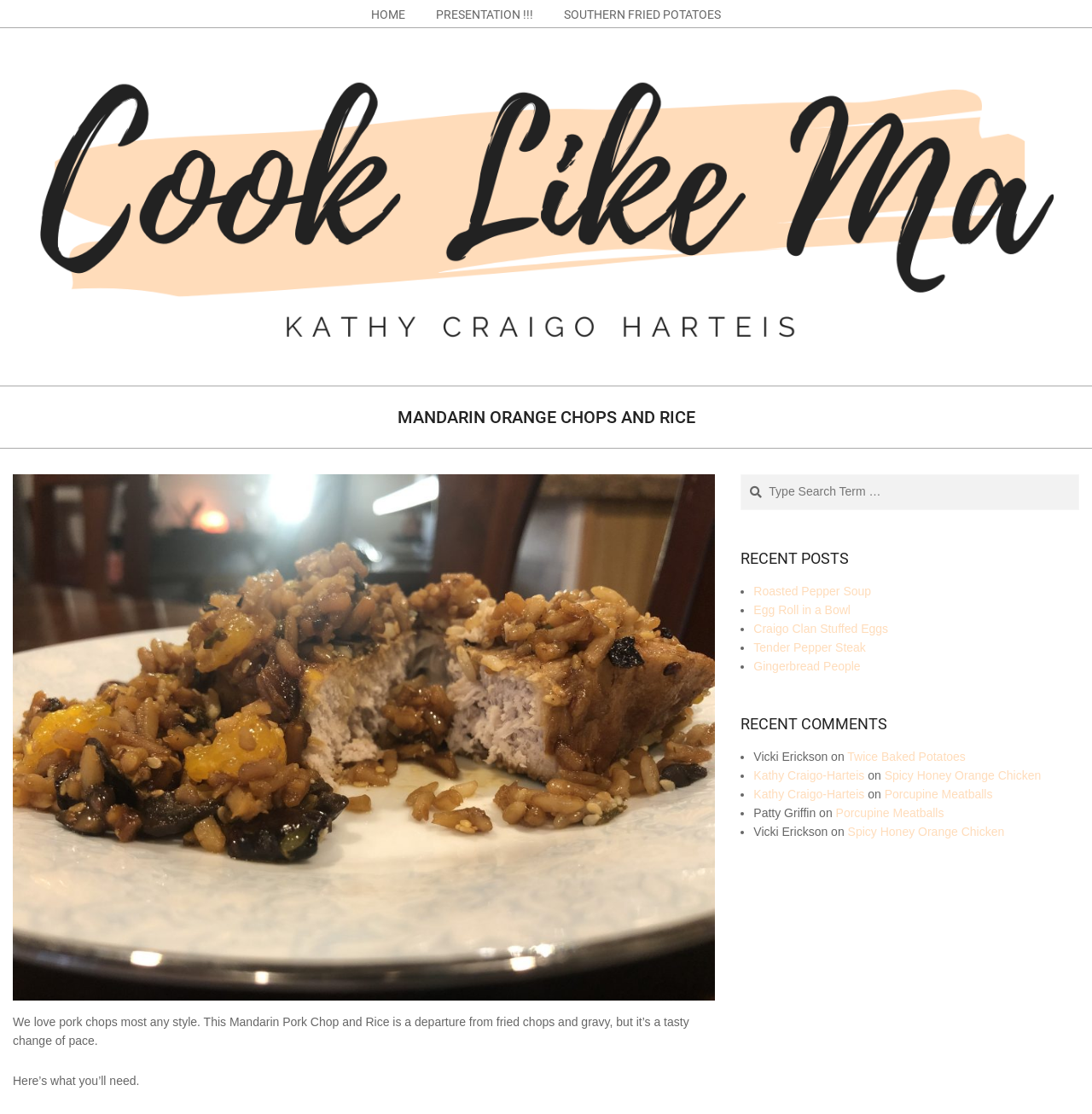Identify the bounding box coordinates of the section to be clicked to complete the task described by the following instruction: "Click on the 'HOME' link". The coordinates should be four float numbers between 0 and 1, formatted as [left, top, right, bottom].

[0.326, 0.0, 0.385, 0.025]